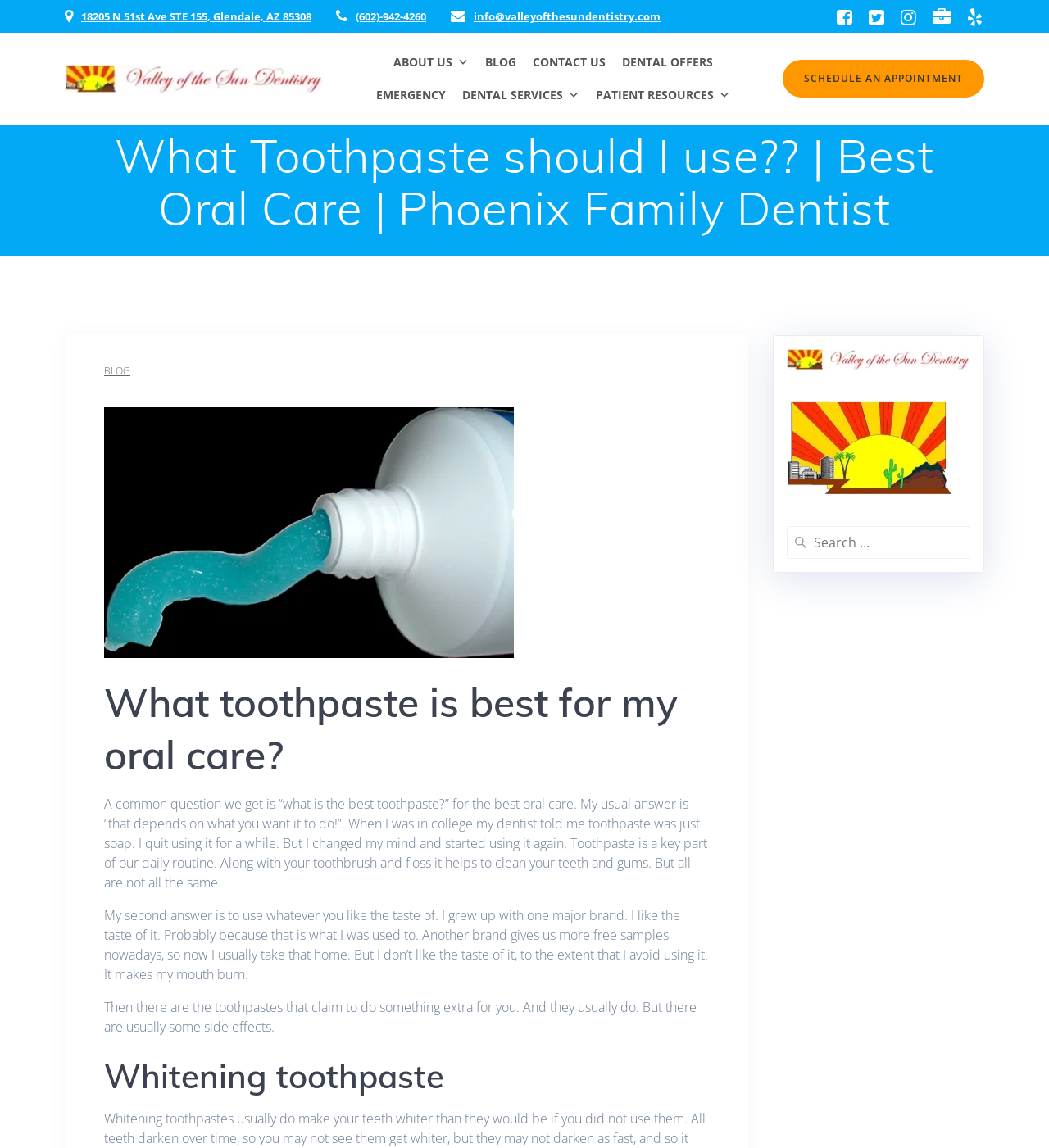Kindly respond to the following question with a single word or a brief phrase: 
What is the logo of Valley of the Sun Dentistry?

An image